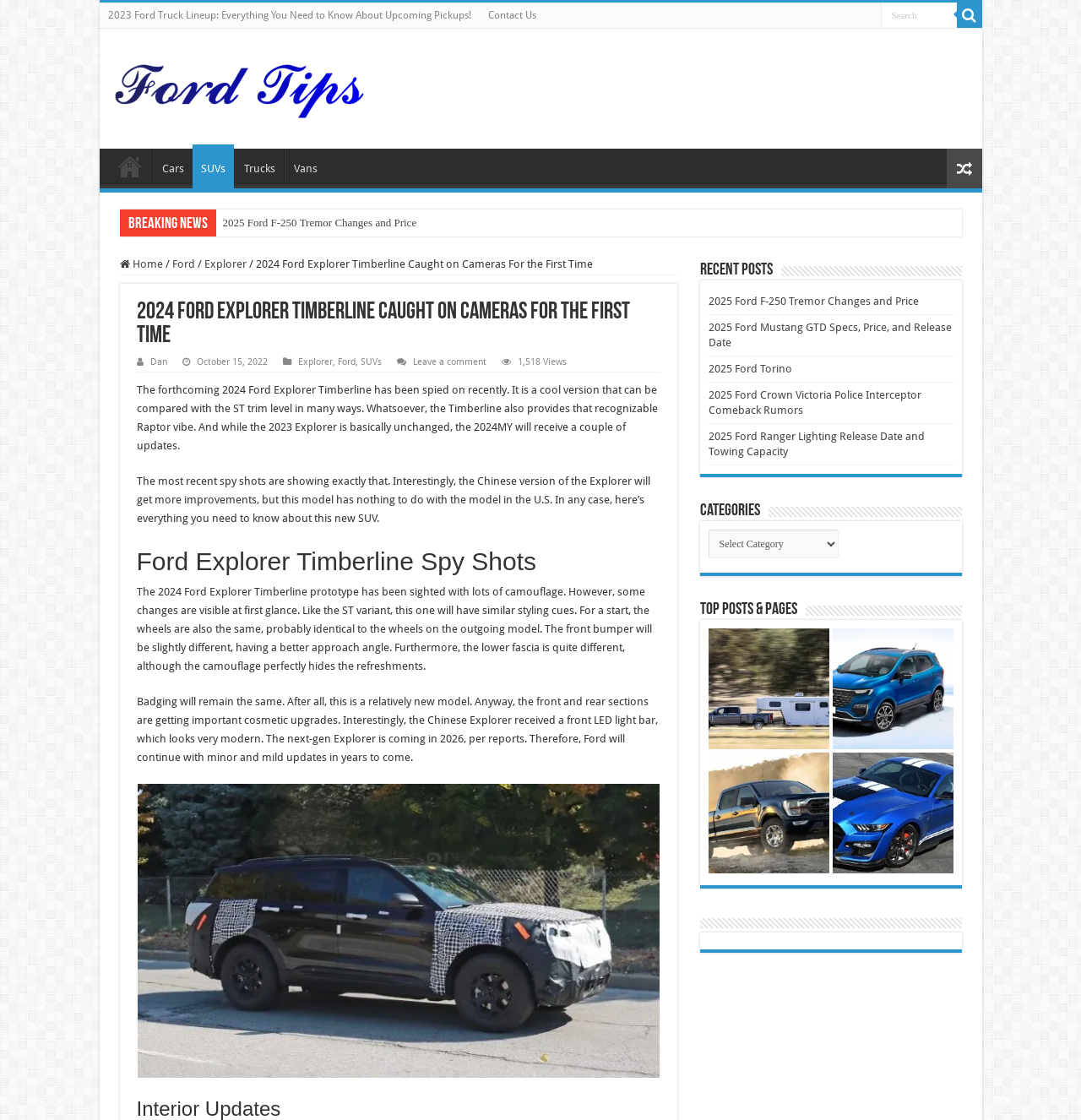Refer to the screenshot and give an in-depth answer to this question: What is the name of the author of the article?

The author of the article is mentioned as 'Dan' in the article, along with the date of publication, October 15, 2022.